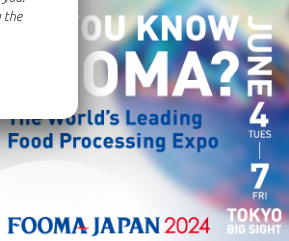Where will the event take place?
Refer to the image and offer an in-depth and detailed answer to the question.

The image shows the venue of the event, which is Tokyo Big Sight, a well-known location in Japan.